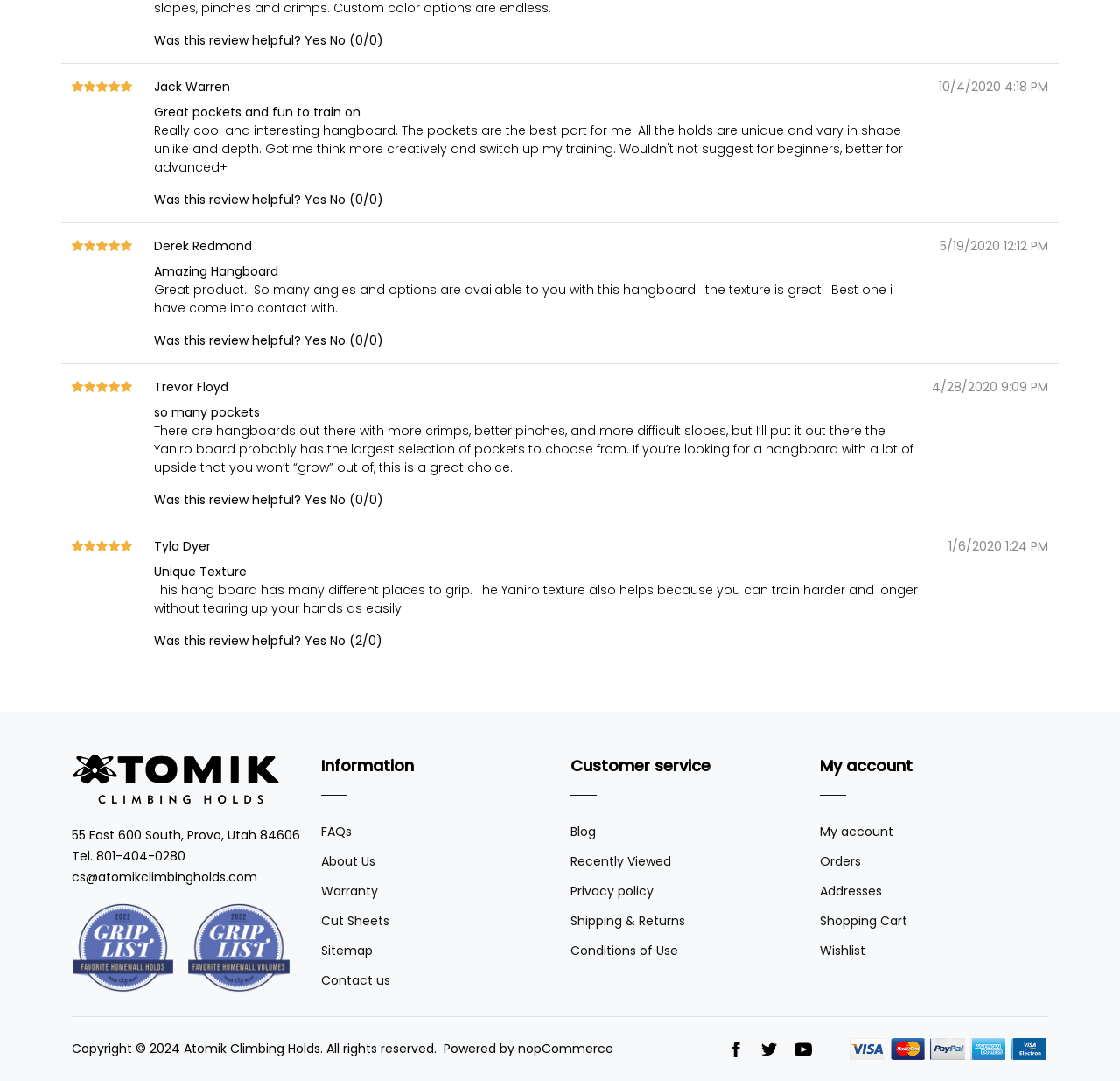Please specify the bounding box coordinates of the element that should be clicked to execute the given instruction: 'Check the 'Orders' page'. Ensure the coordinates are four float numbers between 0 and 1, expressed as [left, top, right, bottom].

[0.732, 0.789, 0.769, 0.805]